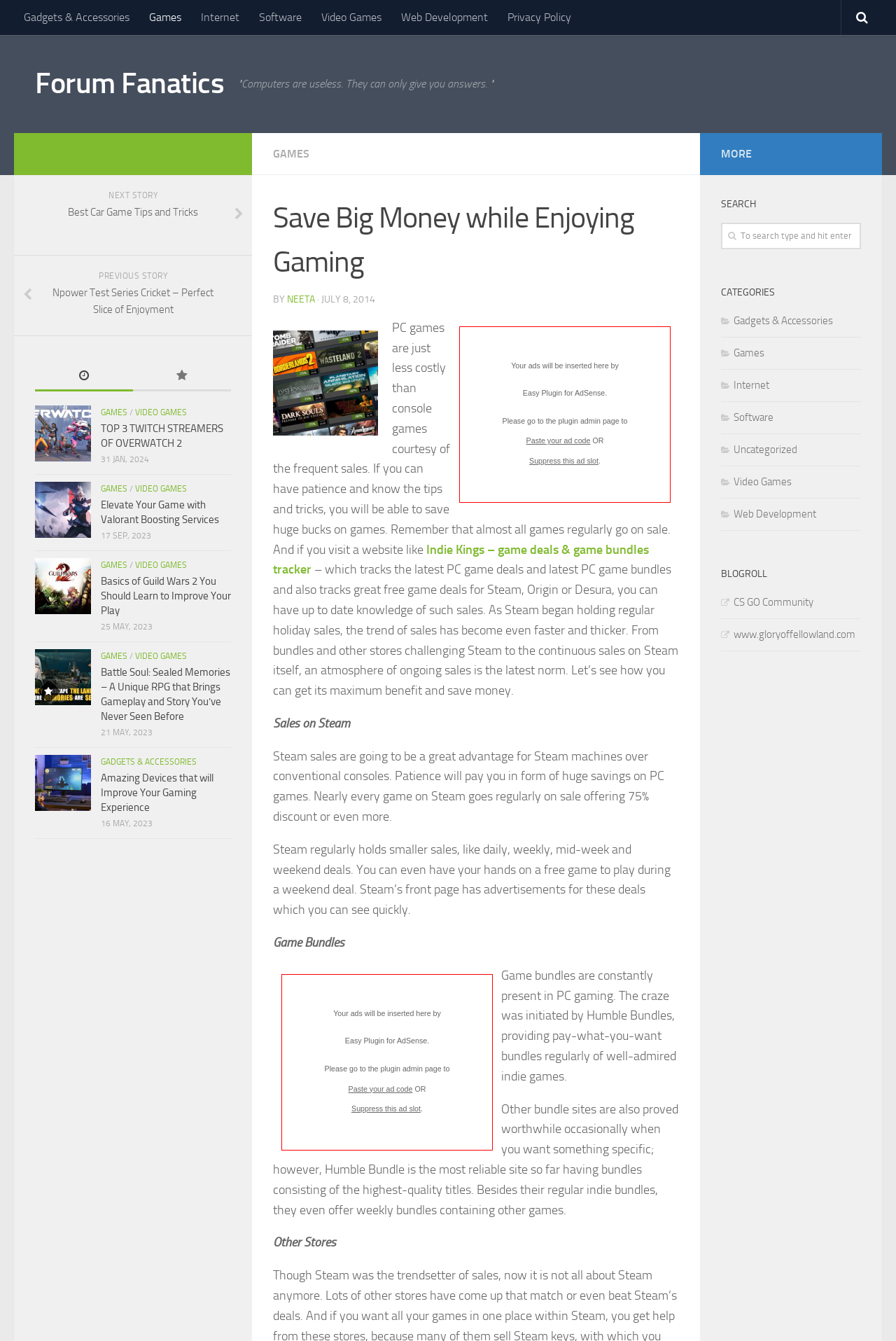Please extract and provide the main headline of the webpage.

Save Big Money while Enjoying Gaming